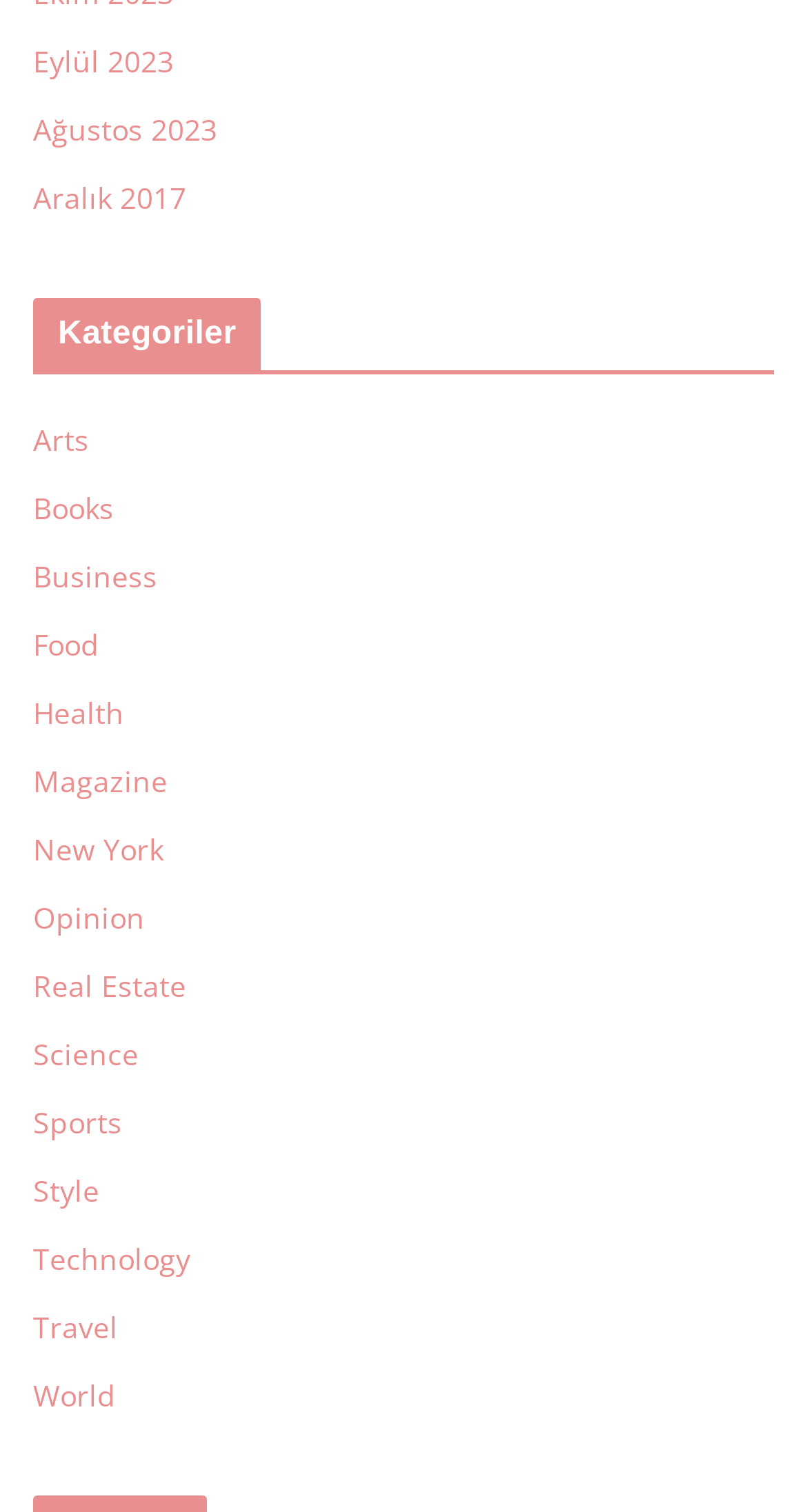Find the bounding box coordinates of the clickable area required to complete the following action: "explore Business".

[0.041, 0.368, 0.195, 0.394]